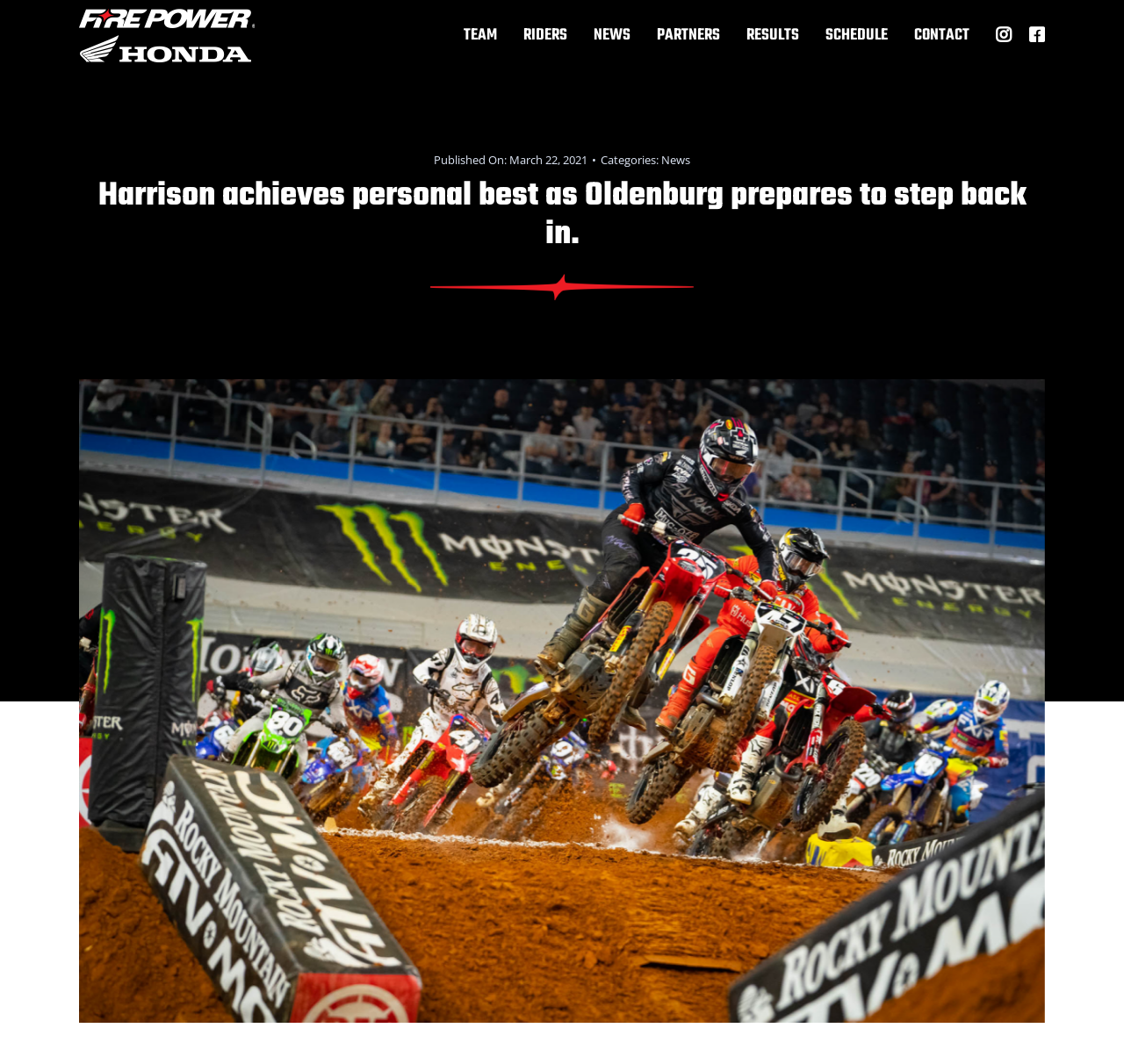Please find the top heading of the webpage and generate its text.

Harrison achieves personal best as Oldenburg prepares to step back in.